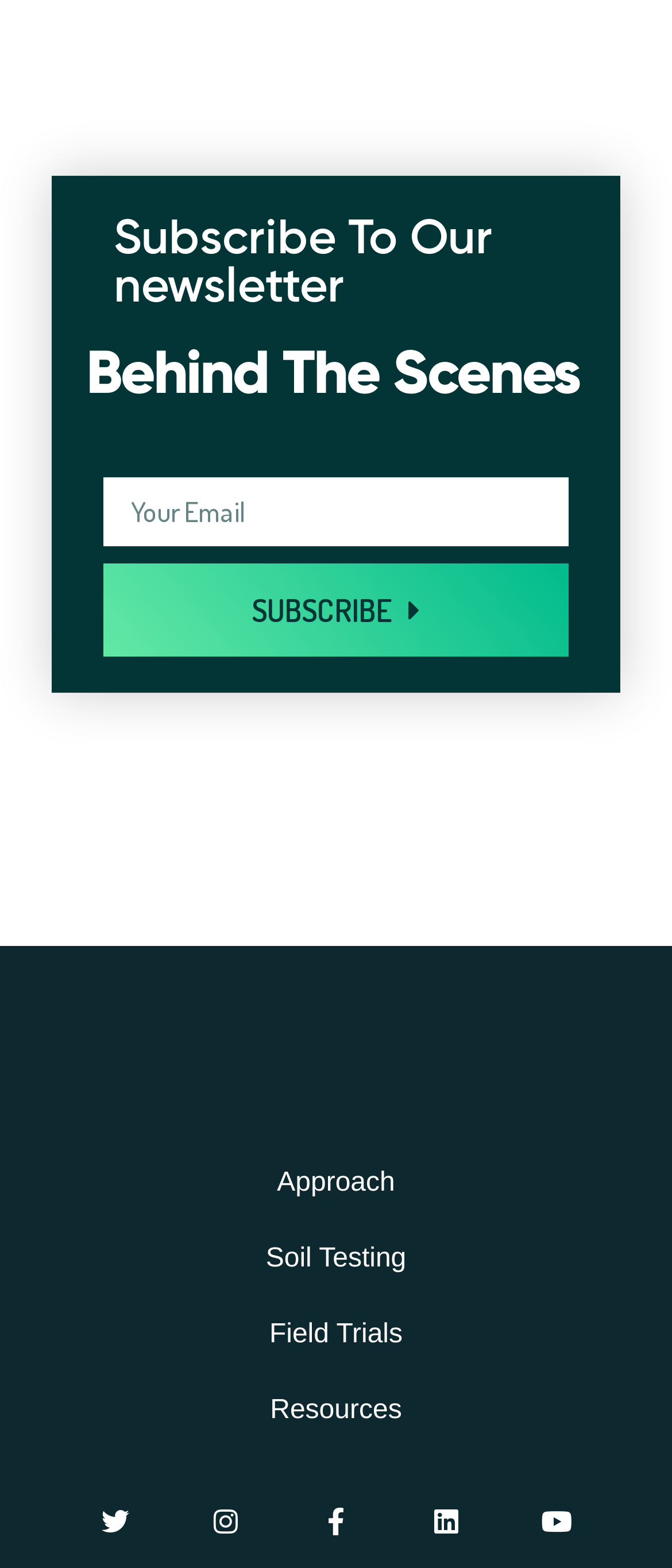What is the company name in the image?
Use the image to answer the question with a single word or phrase.

Rhize Bio